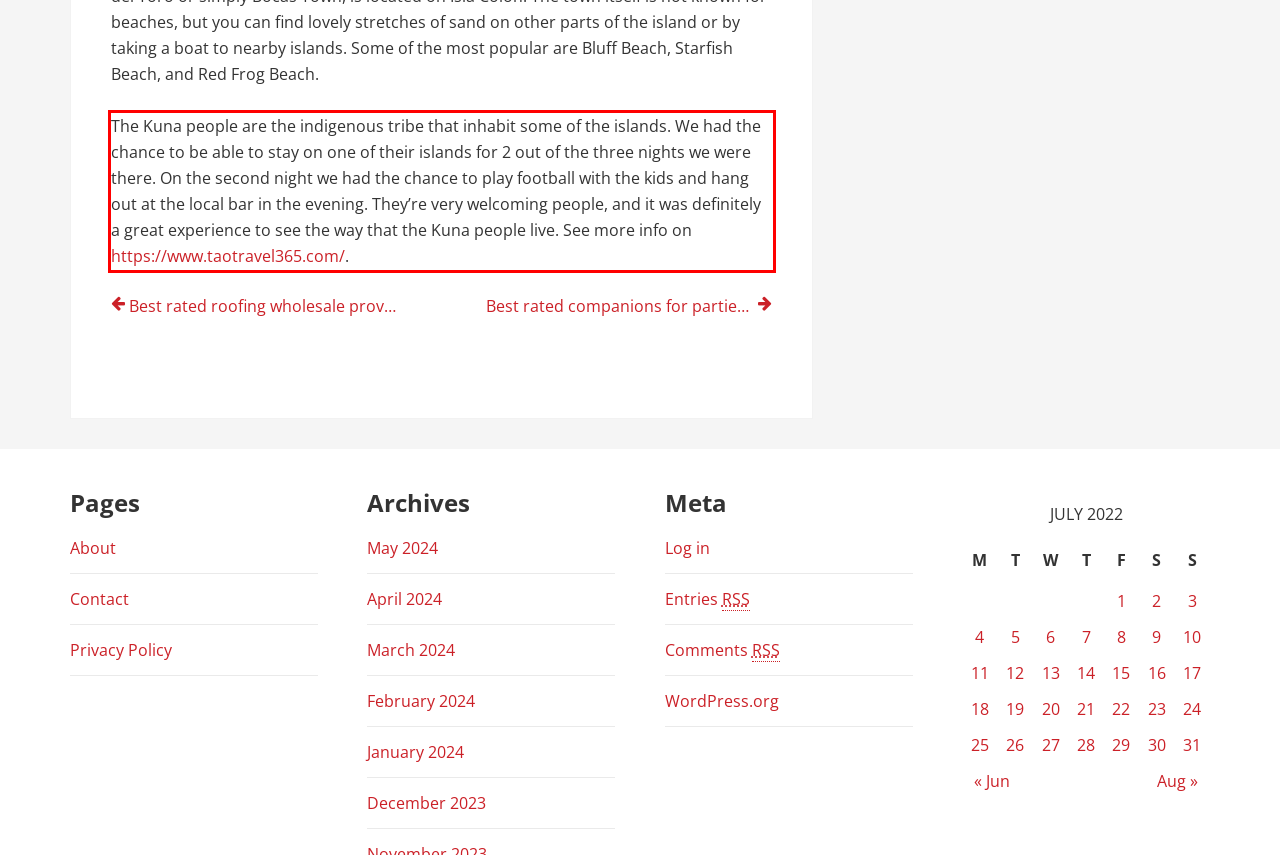Please perform OCR on the text content within the red bounding box that is highlighted in the provided webpage screenshot.

The Kuna people are the indigenous tribe that inhabit some of the islands. We had the chance to be able to stay on one of their islands for 2 out of the three nights we were there. On the second night we had the chance to play football with the kids and hang out at the local bar in the evening. They’re very welcoming people, and it was definitely a great experience to see the way that the Kuna people live. See more info on https://www.taotravel365.com/.